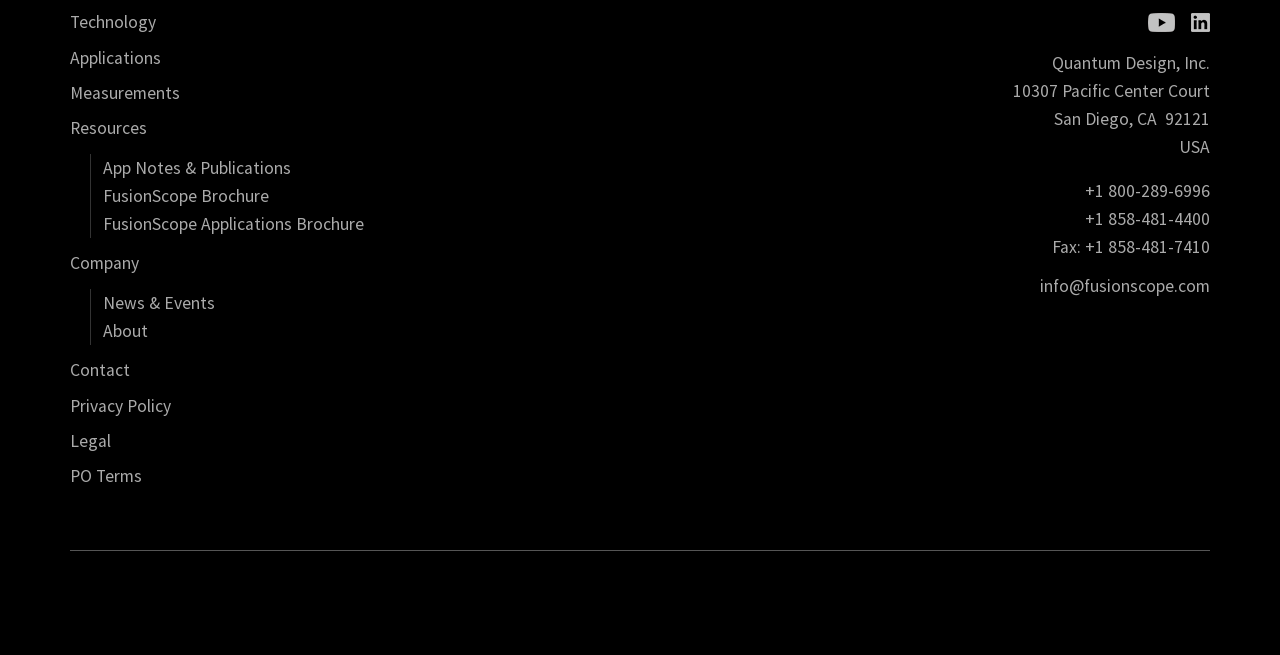Answer briefly with one word or phrase:
What is the fax number of the company?

+1 858-481-7410